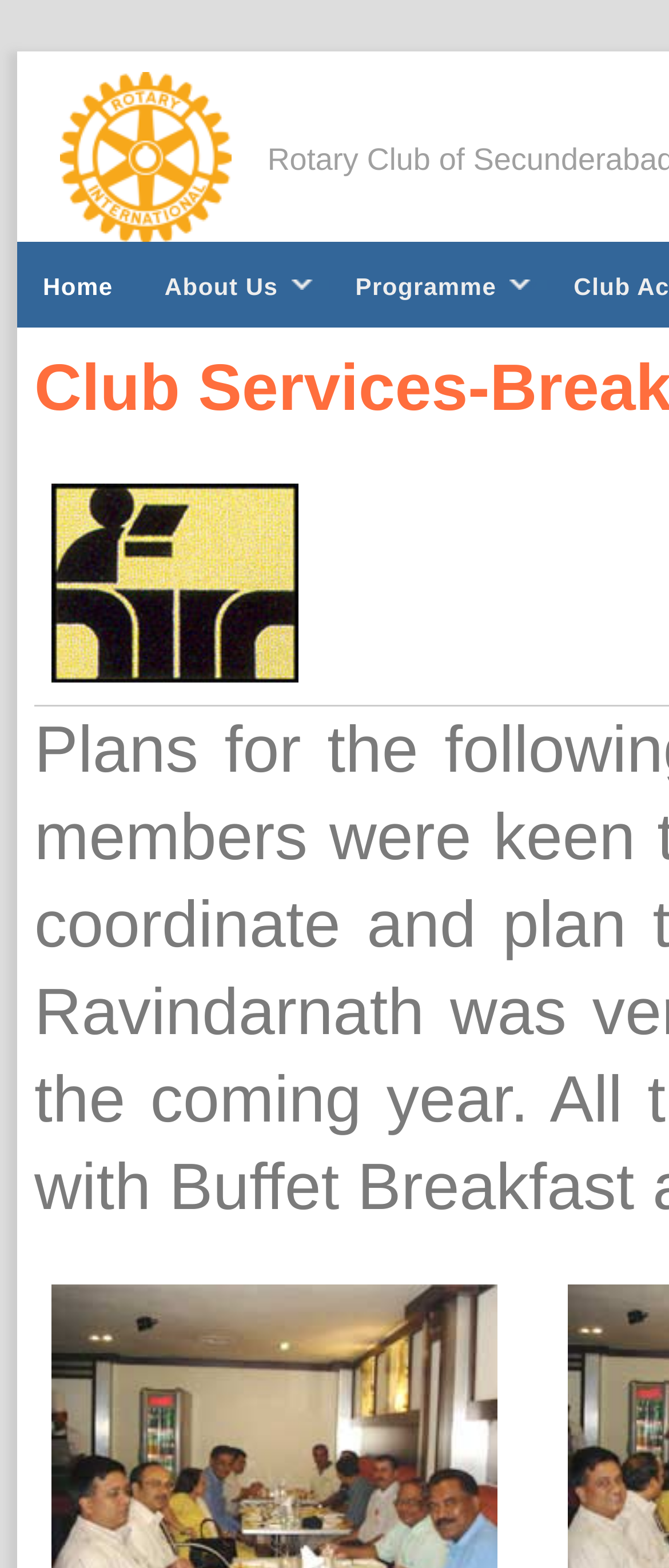Find the bounding box coordinates for the element described here: "Home".

[0.026, 0.154, 0.207, 0.209]